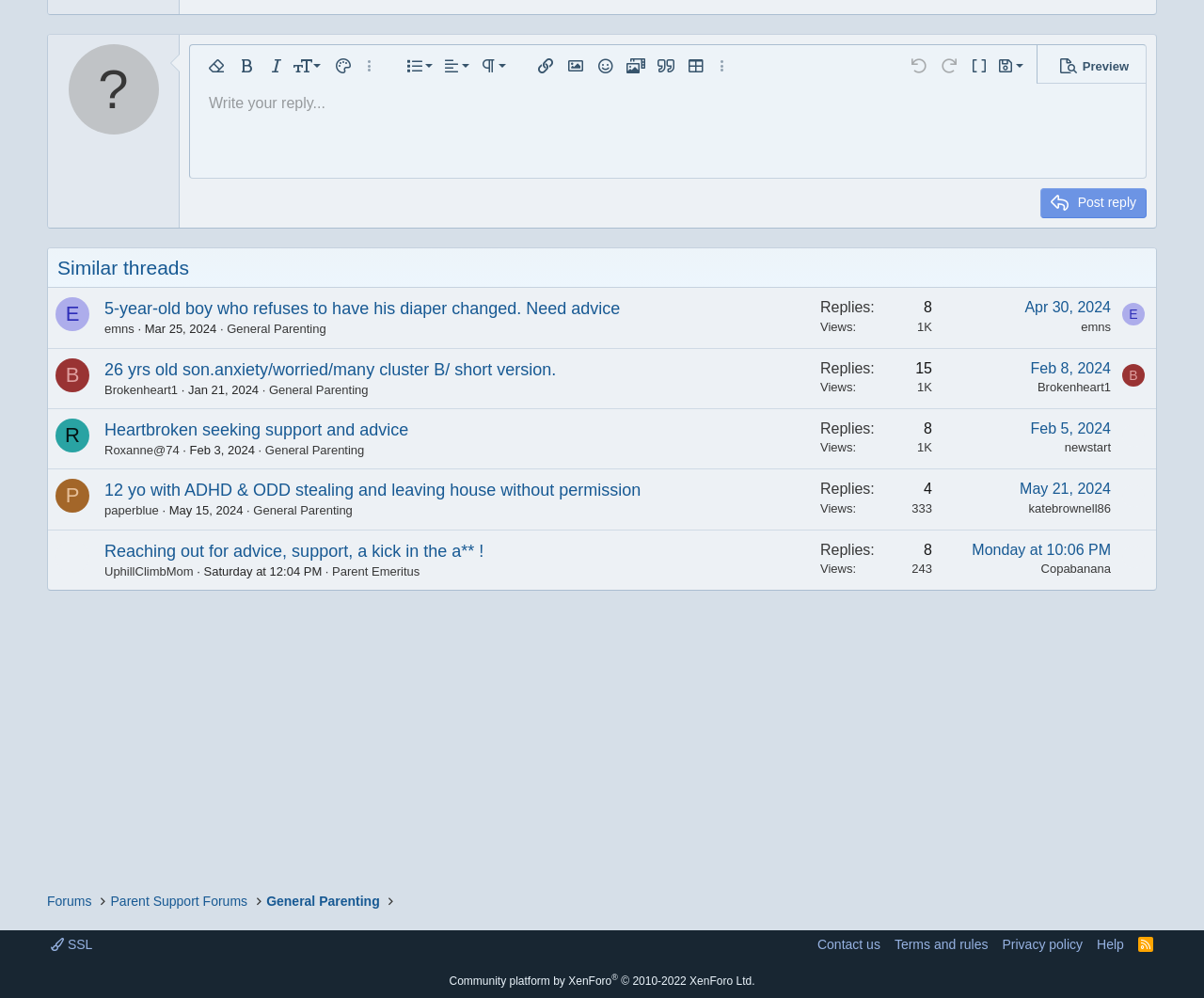How many replies does the first similar thread have?
Provide a comprehensive and detailed answer to the question.

The first similar thread has no replies, as indicated by the 'Replies' description list detail, which shows a value of 0.